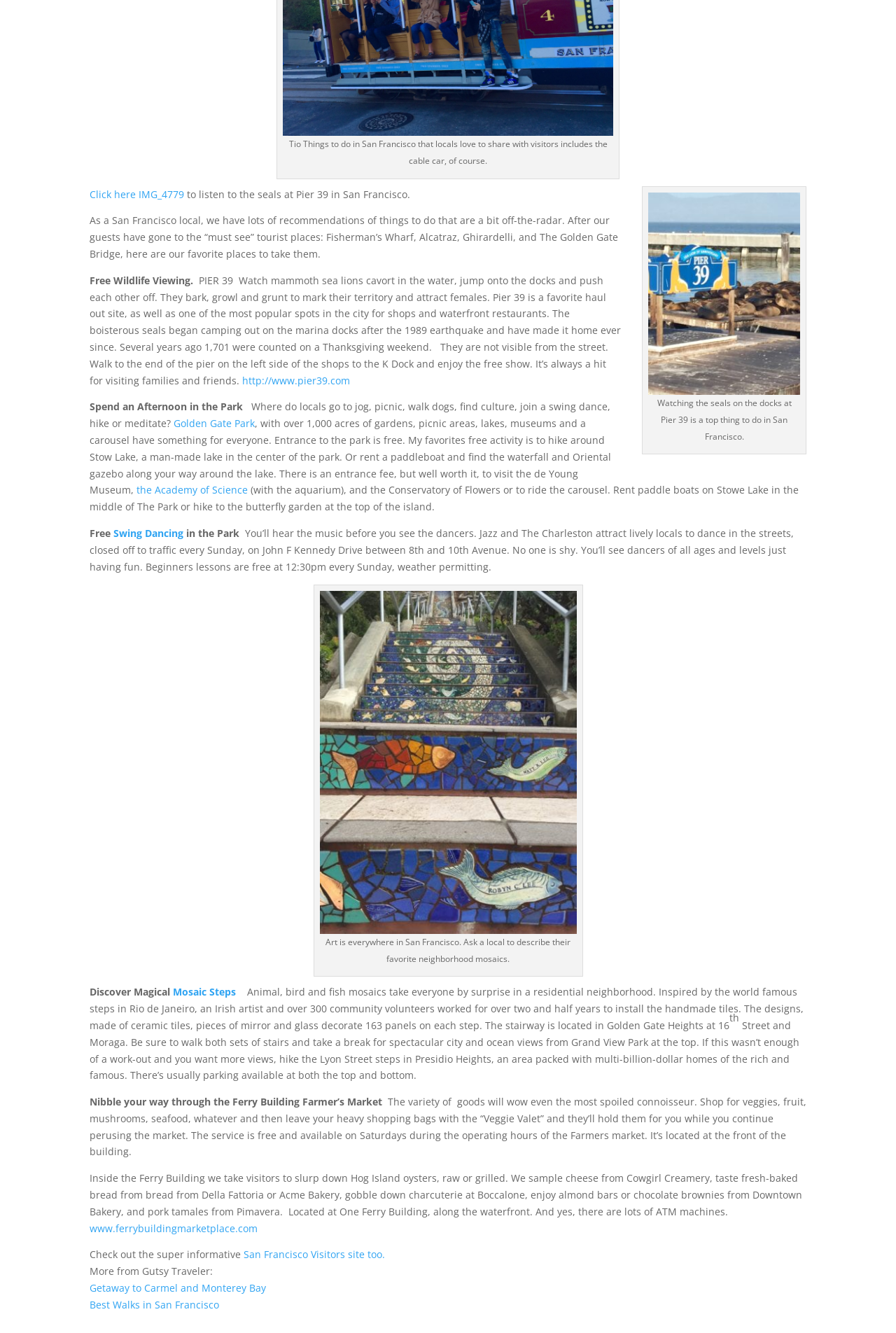Locate the bounding box coordinates of the element I should click to achieve the following instruction: "Check out the Mosaic Steps.".

[0.193, 0.739, 0.263, 0.749]